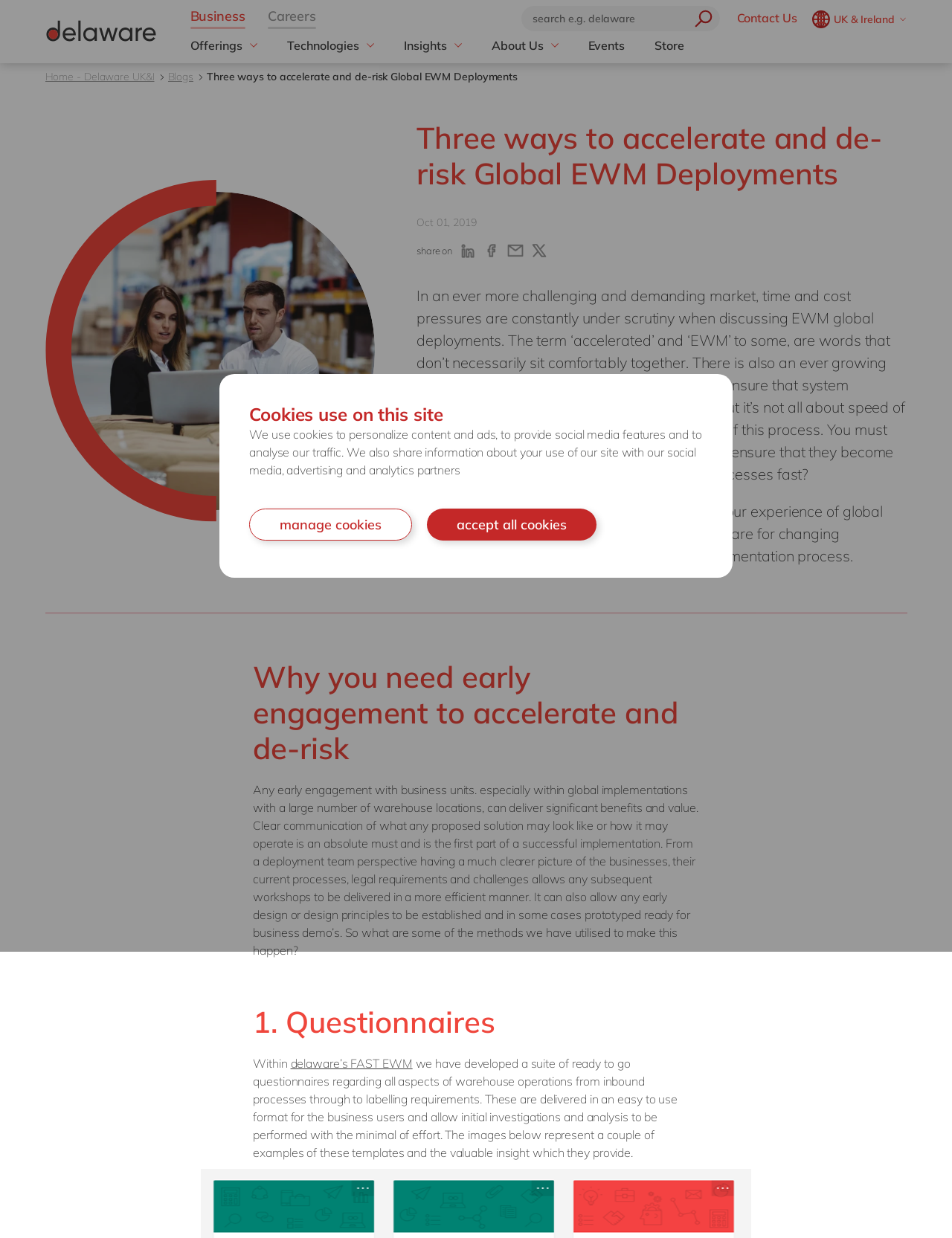Find the bounding box coordinates of the clickable area that will achieve the following instruction: "Go to Business".

[0.2, 0.003, 0.258, 0.023]